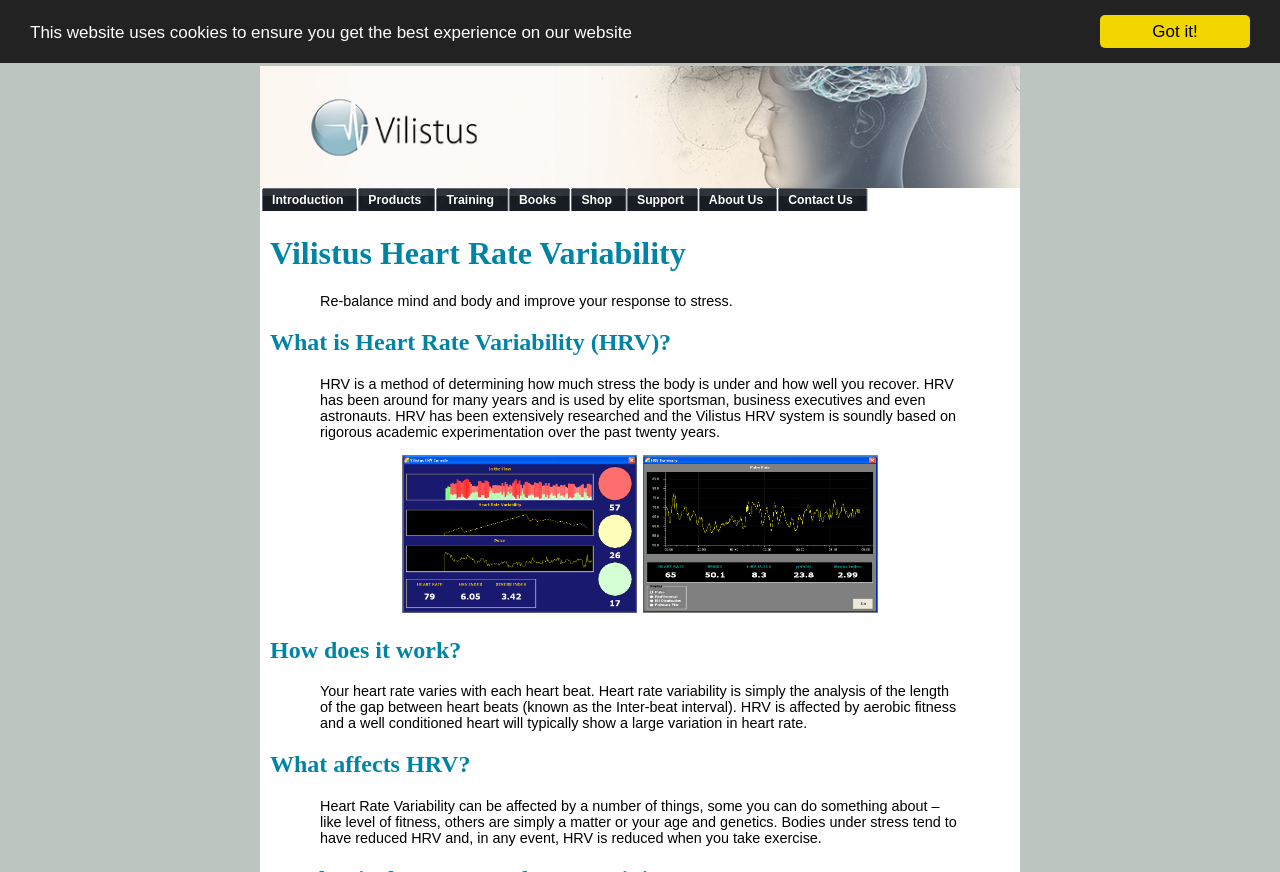Find the bounding box coordinates for the element that must be clicked to complete the instruction: "View the HRV Training Screen". The coordinates should be four float numbers between 0 and 1, indicated as [left, top, right, bottom].

[0.314, 0.521, 0.498, 0.703]